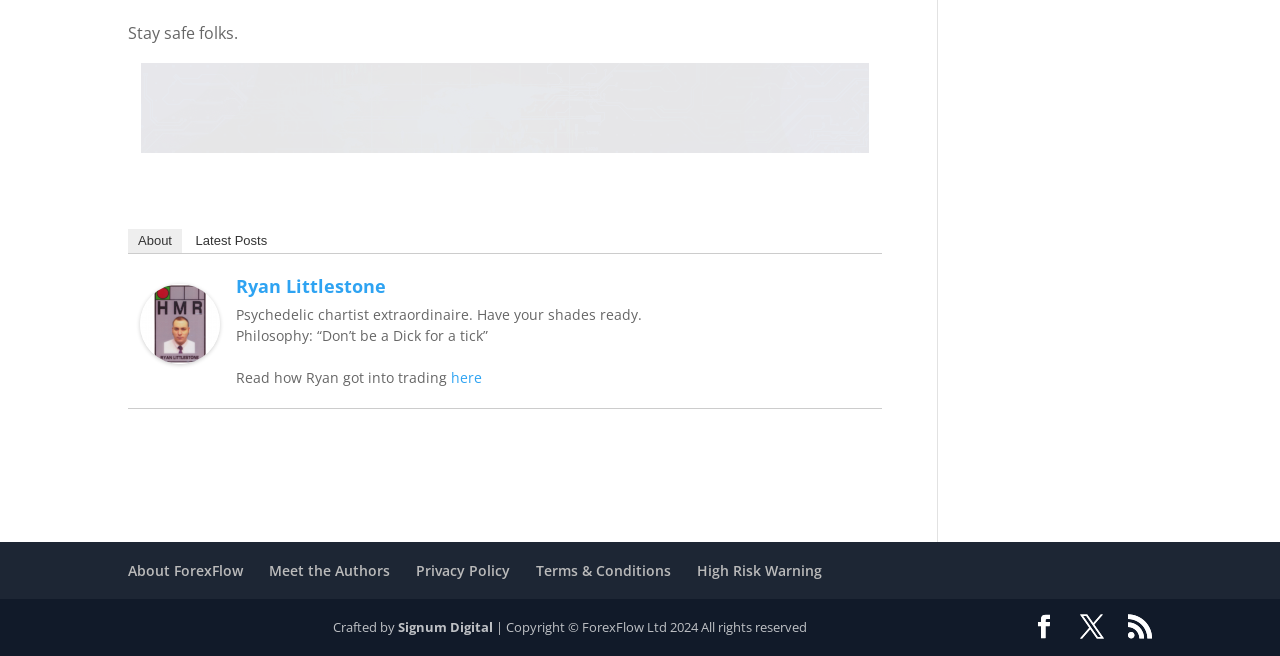What year is the copyright of ForexFlow Ltd?
Based on the visual details in the image, please answer the question thoroughly.

The answer can be found by looking at the text '| Copyright © ForexFlow Ltd 2024 All rights reserved' which indicates the year of copyright.